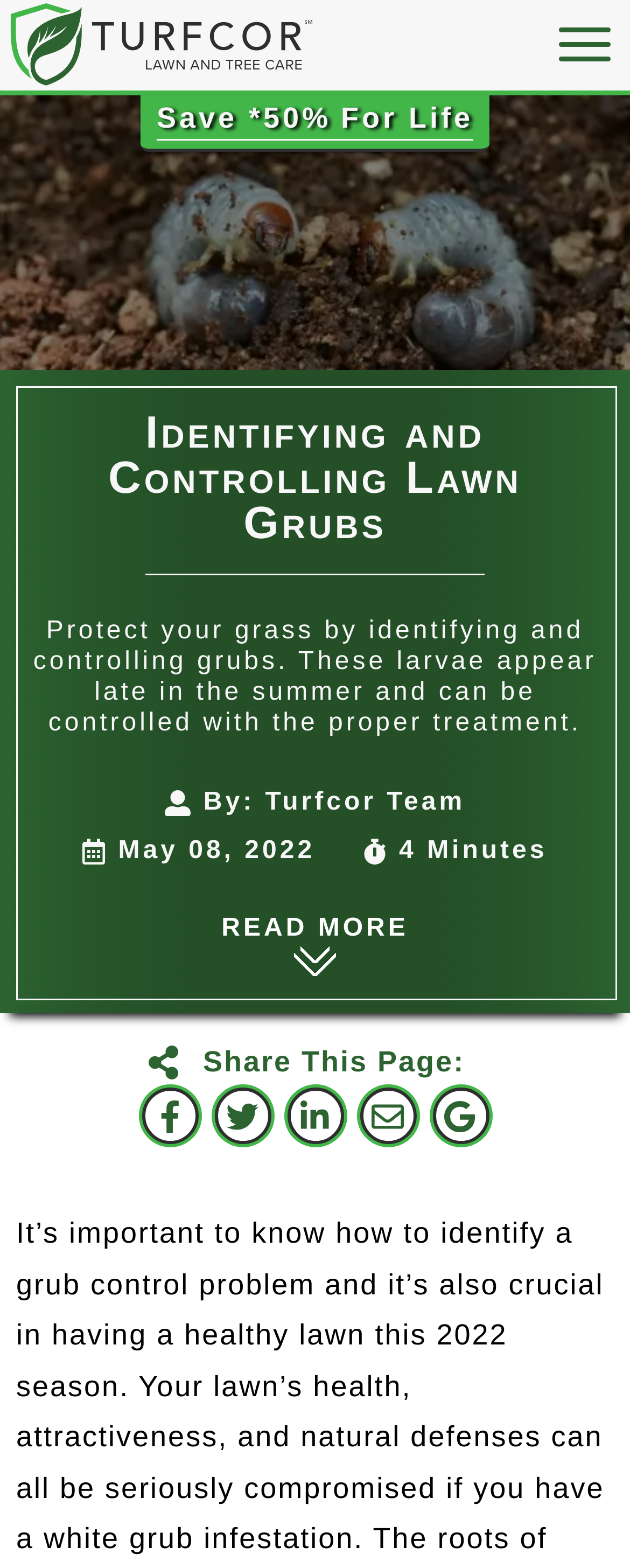How long does it take to read the webpage?
Using the image, elaborate on the answer with as much detail as possible.

The static text '4 Minutes' suggests that it takes approximately 4 minutes to read the content of the webpage.